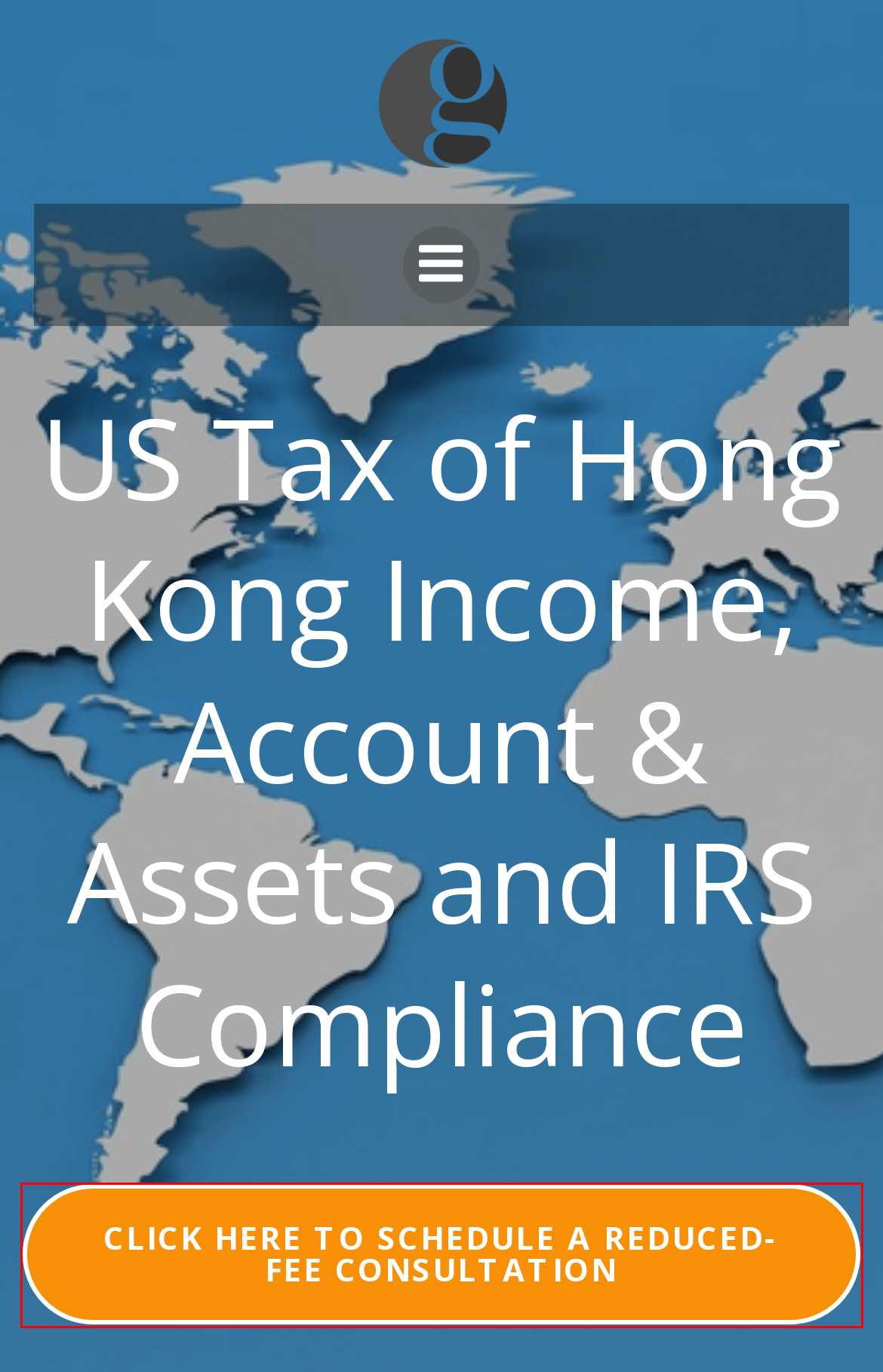You are given a screenshot of a webpage with a red rectangle bounding box around an element. Choose the best webpage description that matches the page after clicking the element in the bounding box. Here are the candidates:
A. What is a Board-Certified Tax Law Specialist?
B. IRS Voluntary Disclosure Consultation - Golding & Golding (Contact Us)
C. Form 3520-A: Information Return for Foreign Trusts (2024)
D. A Substantial Presence Test Overview (How to Calculate)
E. FBAR Penalties: (Almost) Everything You Need to Know 2024
F. International Tax Attorney | IRS Offshore Voluntary Disclosure
G. Offshore Accounts: IRS Compliance Reporting Rules (New) 2023
H. What is the Foreign Earned Income Exclusion (New 2023/2024)

B